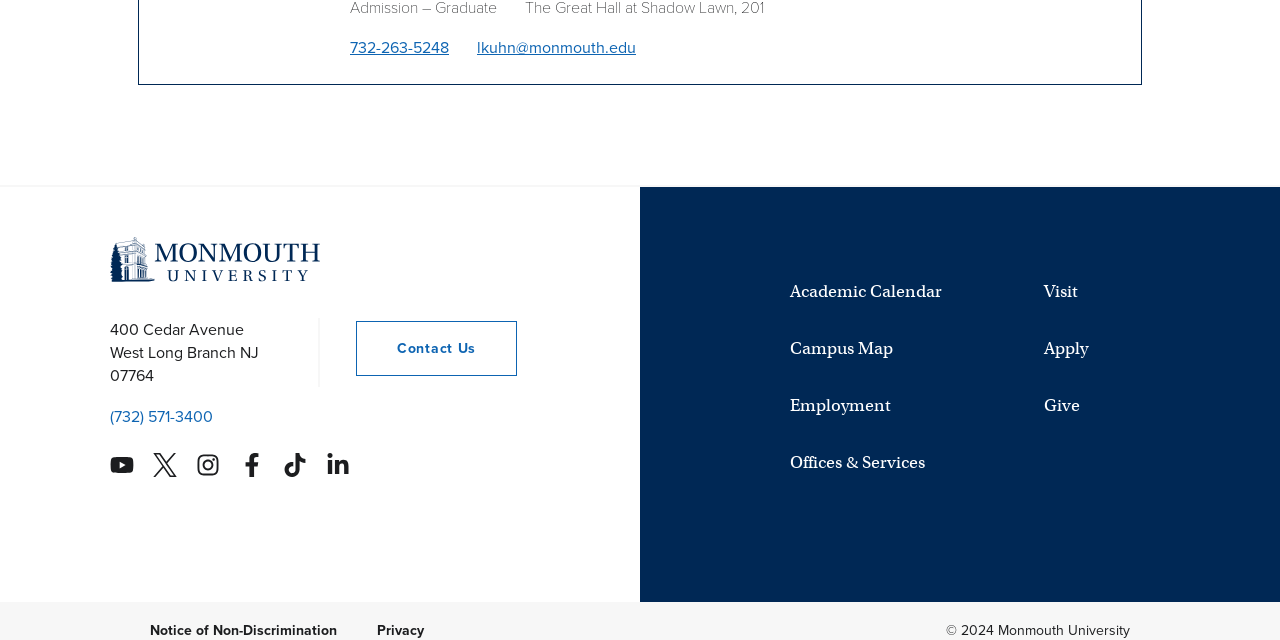Please provide a detailed answer to the question below based on the screenshot: 
What is the university's logo?

I found the university's logo by looking at the image element located at the top-left section of the webpage, which is labeled as 'Monmouth University Logo'.